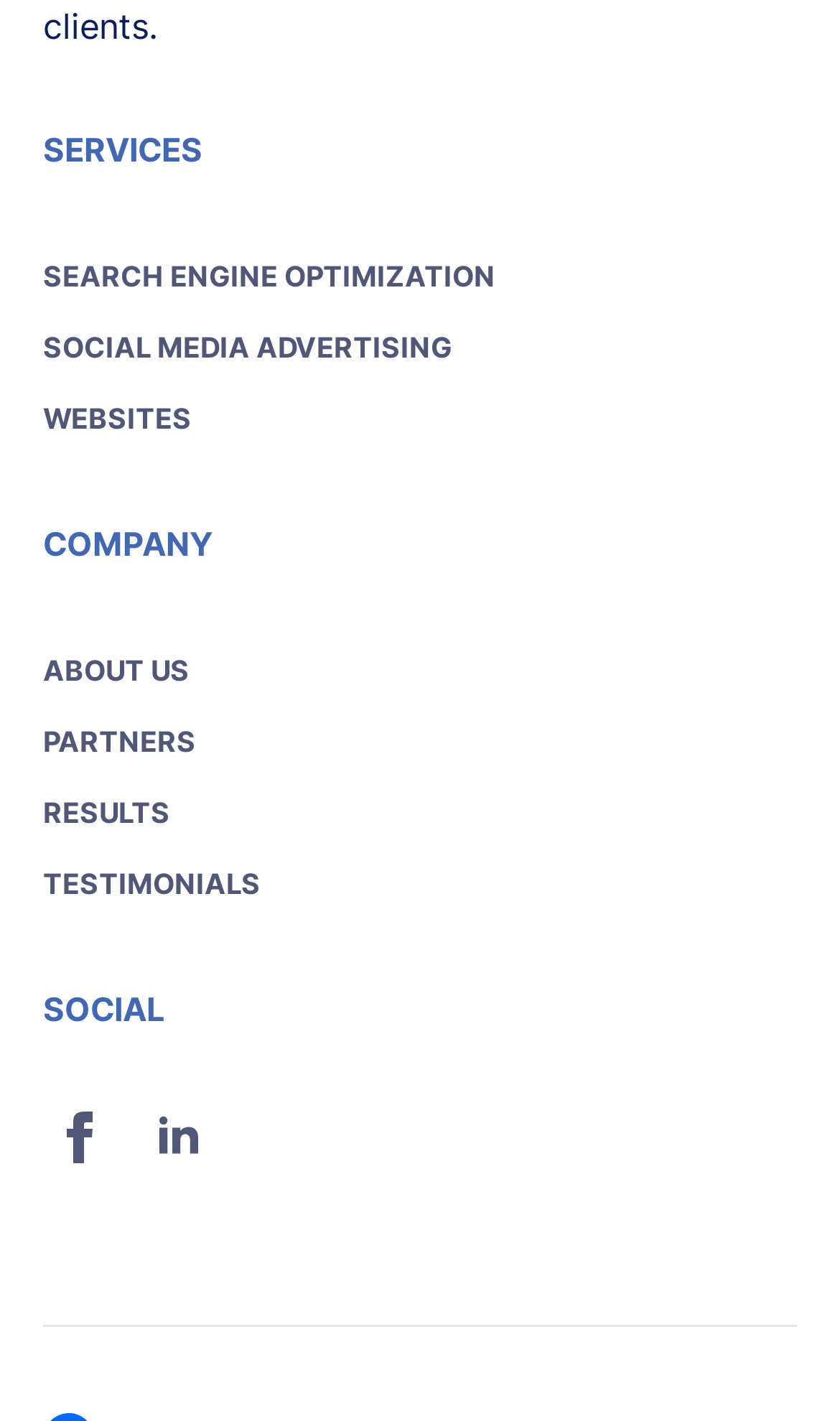Please find the bounding box coordinates (top-left x, top-left y, bottom-right x, bottom-right y) in the screenshot for the UI element described as follows: Social Media Advertising

[0.051, 0.219, 0.59, 0.269]